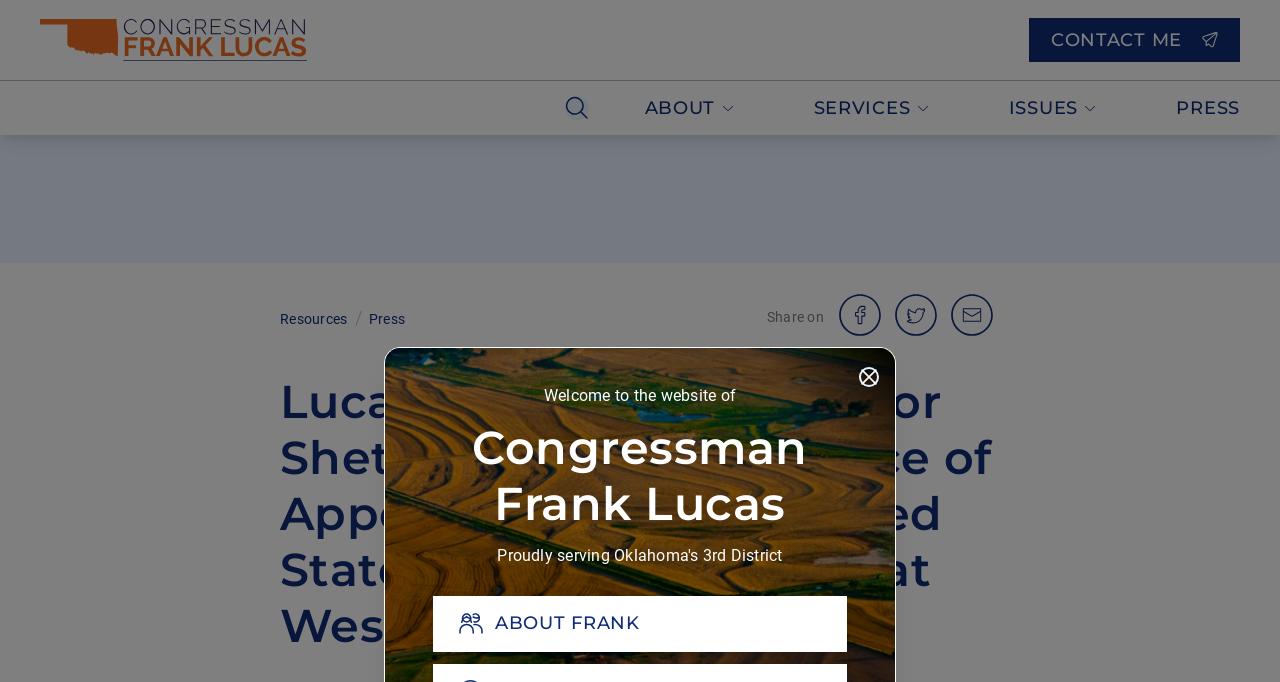What is the district number of the congressman?
Refer to the image and answer the question using a single word or phrase.

3rd